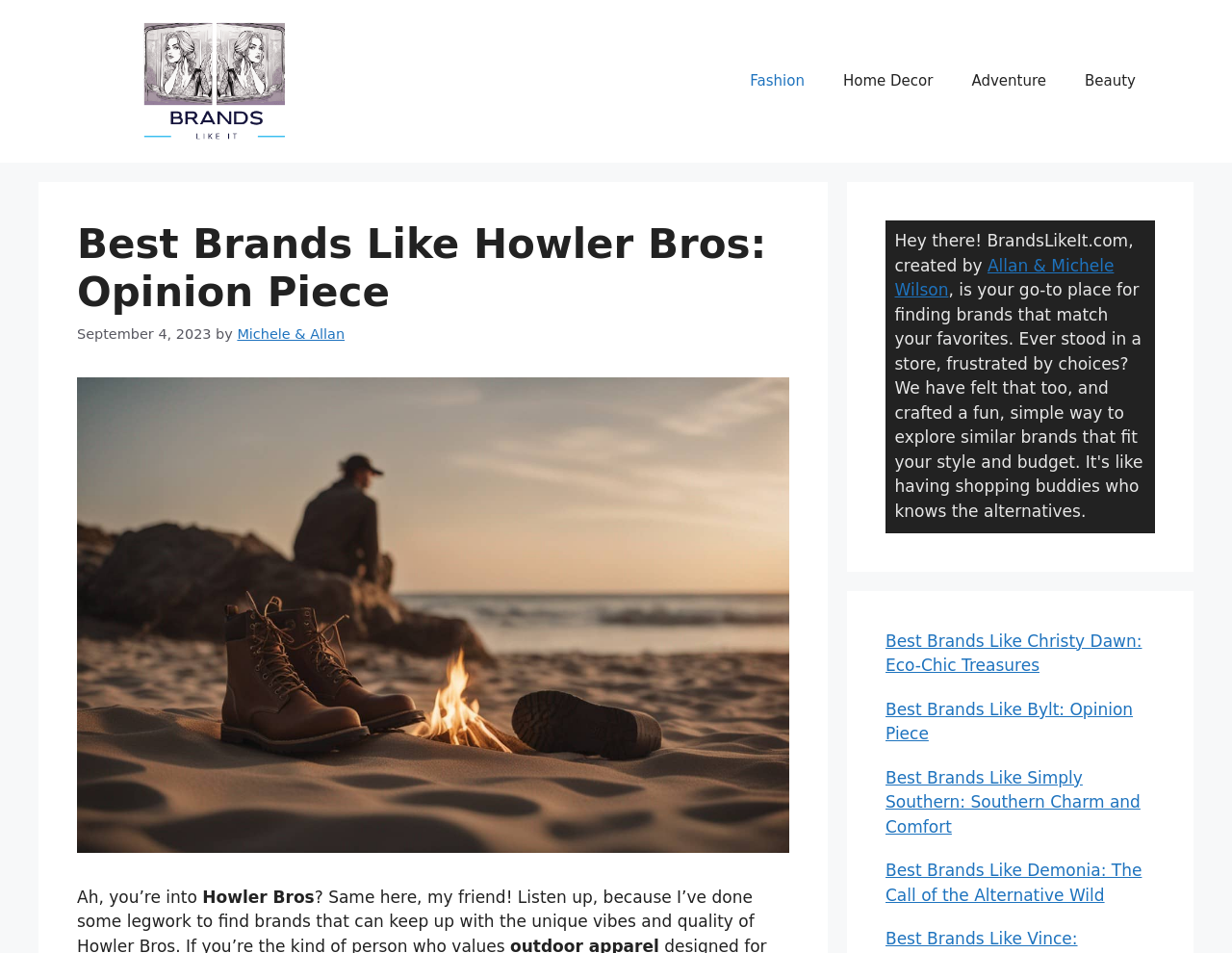Reply to the question with a brief word or phrase: What is the name of the website?

brandslikeit.com